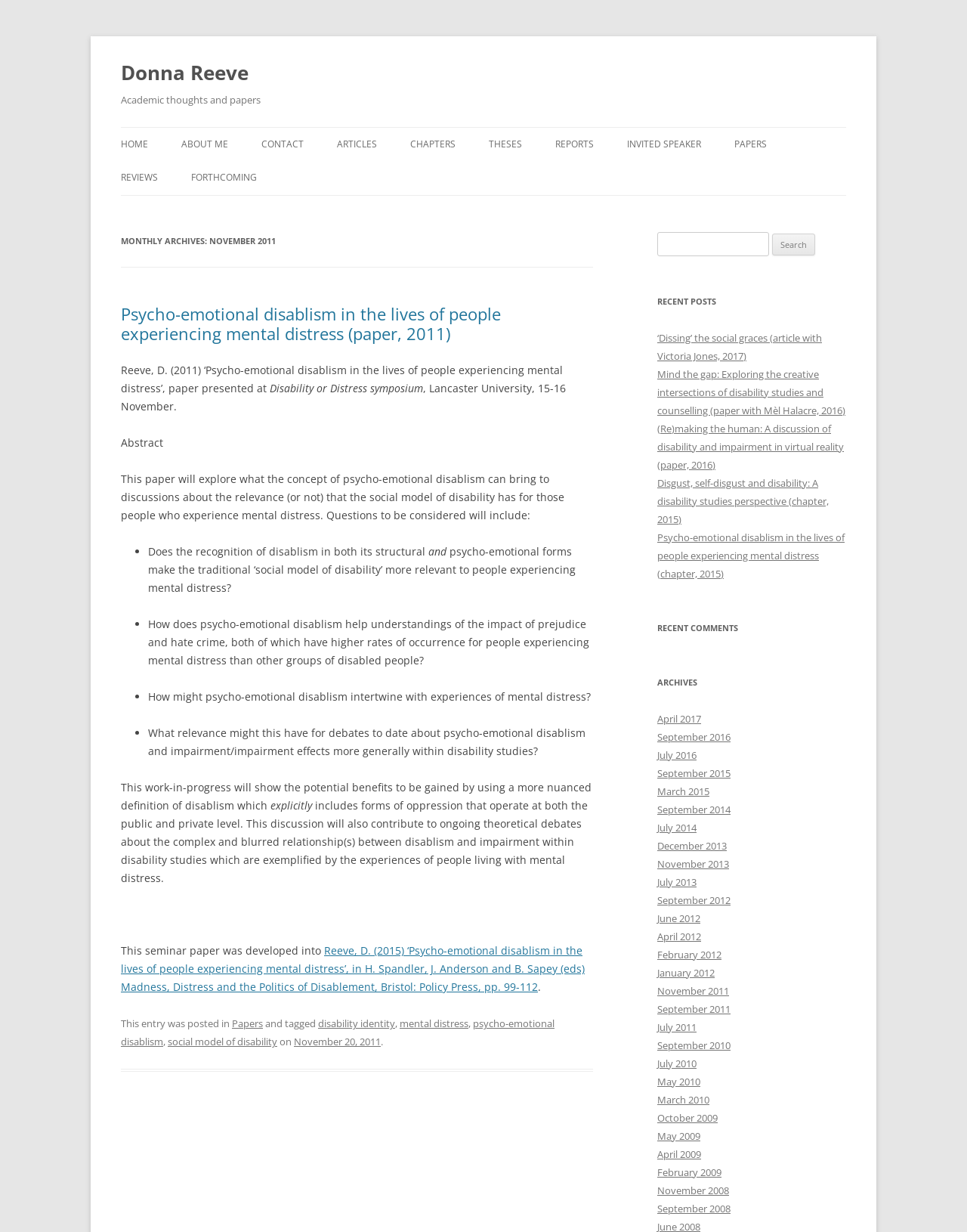What is the topic of the paper presented at the Disability or Distress symposium?
Could you answer the question with a detailed and thorough explanation?

The topic of the paper presented at the Disability or Distress symposium is 'Psycho-emotional disablism in the lives of people experiencing mental distress' which is indicated by the heading element with the text 'Psycho-emotional disablism in the lives of people experiencing mental distress (paper, 2011)'.